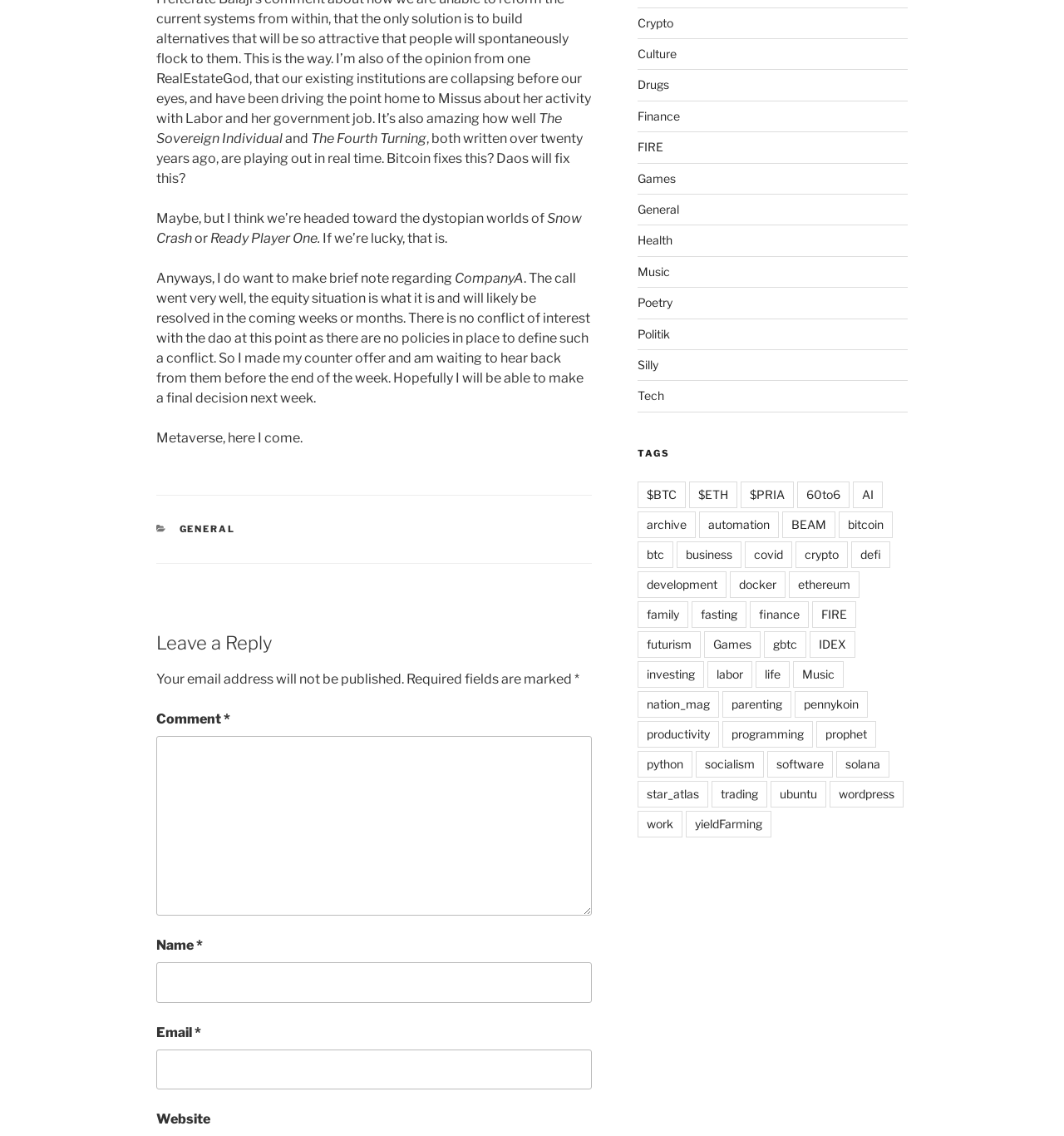Kindly determine the bounding box coordinates for the clickable area to achieve the given instruction: "Click on the 'TAGS' heading".

[0.599, 0.394, 0.853, 0.405]